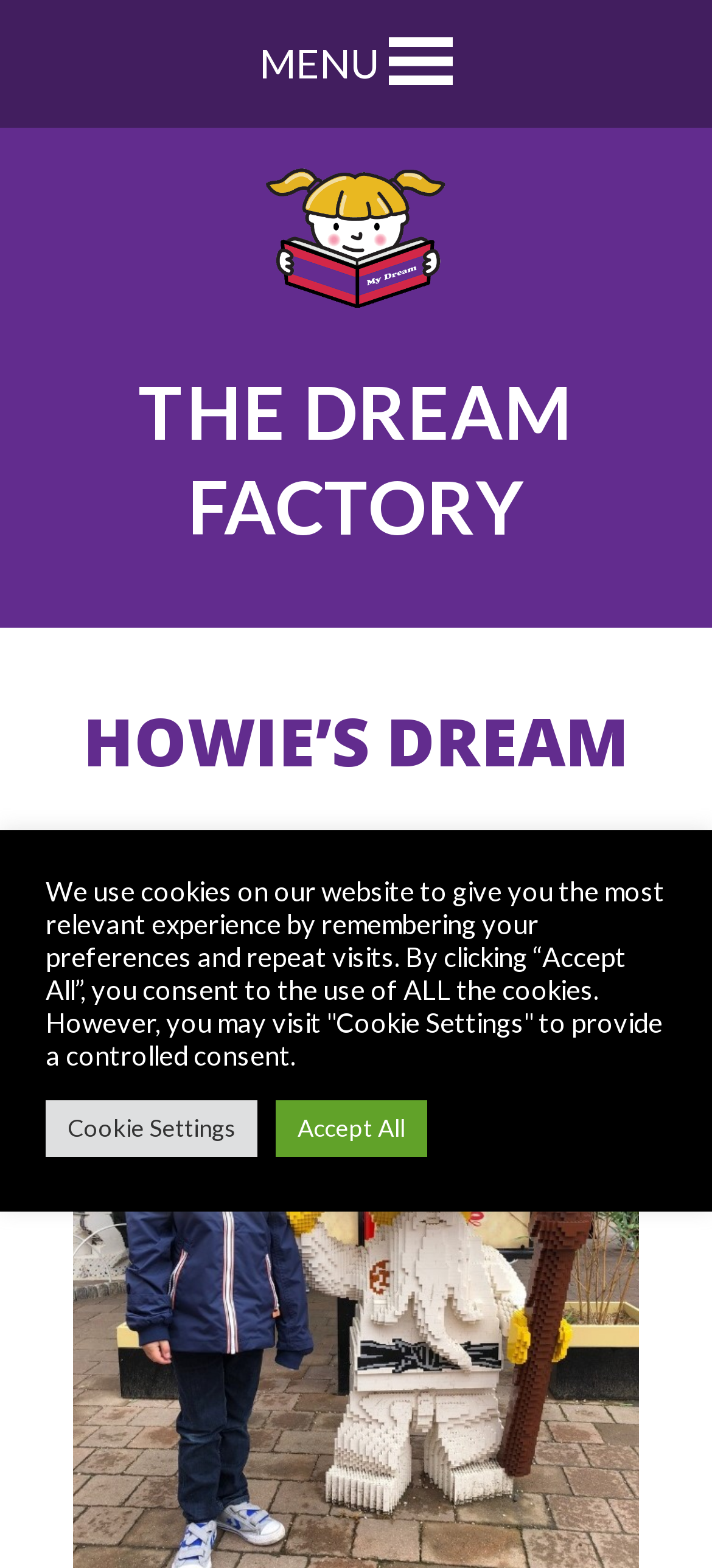Using the webpage screenshot, locate the HTML element that fits the following description and provide its bounding box: "alt="The Dream Factory"".

[0.372, 0.105, 0.628, 0.198]